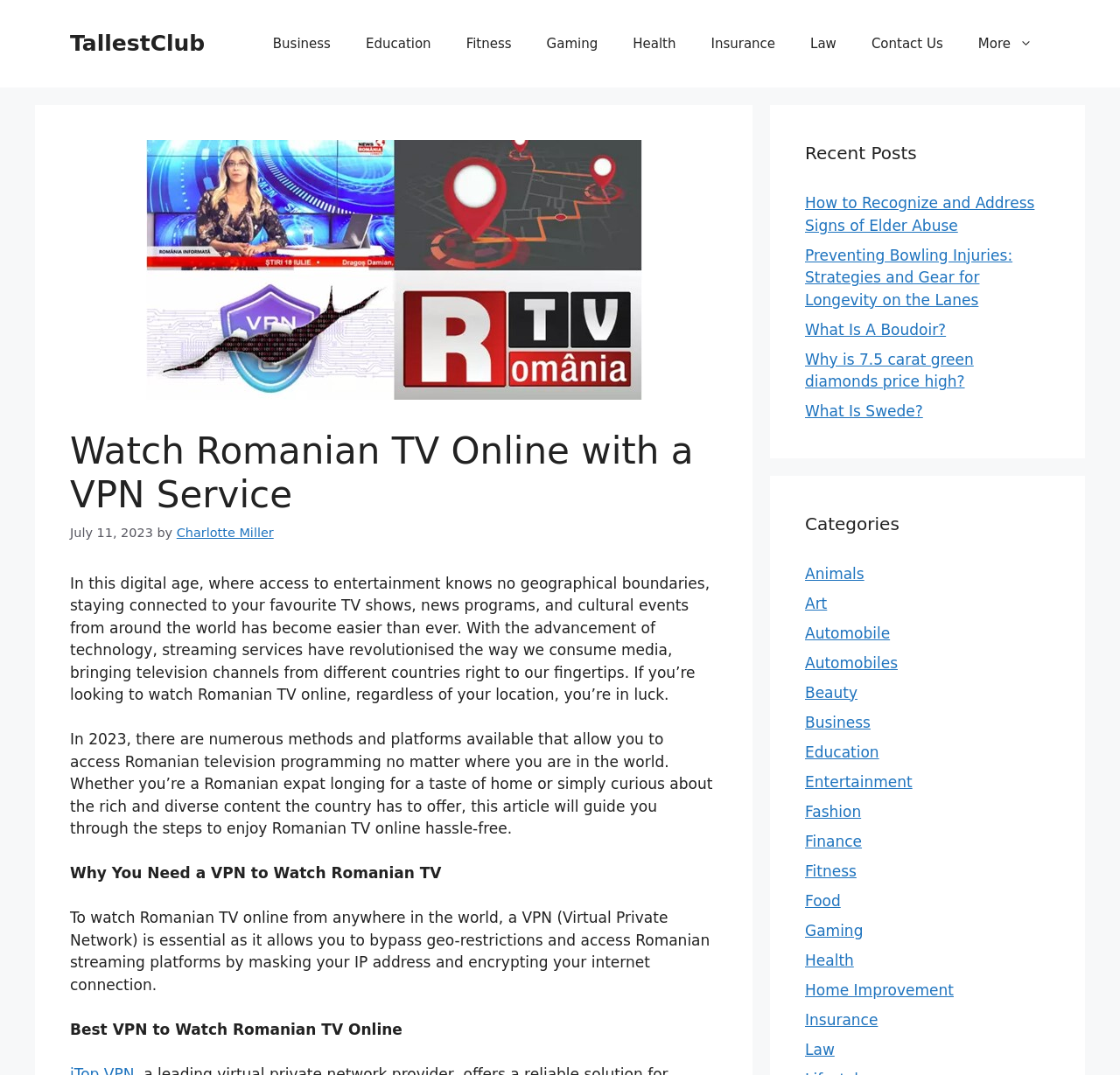Please determine the bounding box coordinates of the element's region to click for the following instruction: "Click on the 'RAMBLE' category".

None